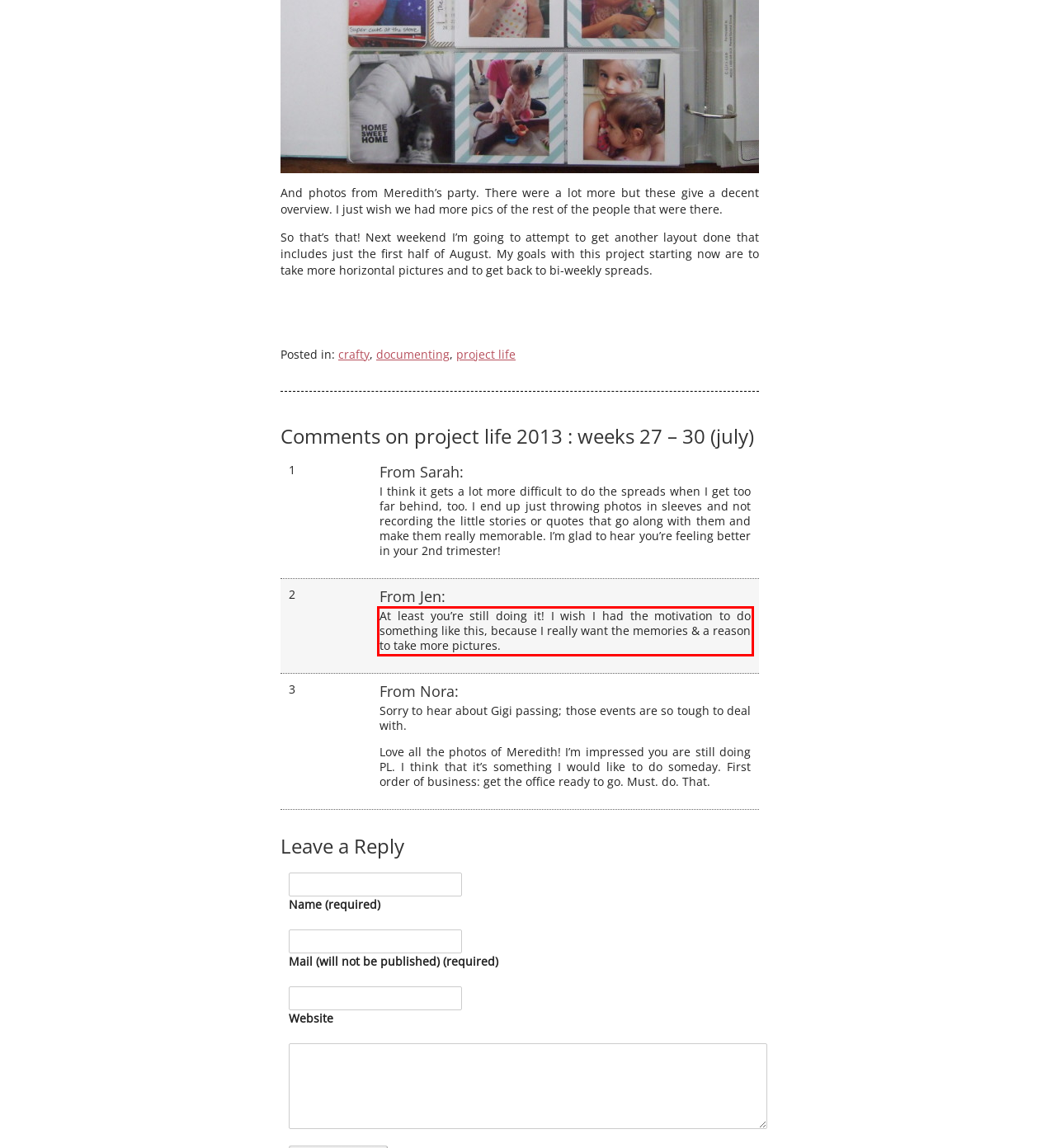Using the provided screenshot of a webpage, recognize the text inside the red rectangle bounding box by performing OCR.

At least you’re still doing it! I wish I had the motivation to do something like this, because I really want the memories & a reason to take more pictures.